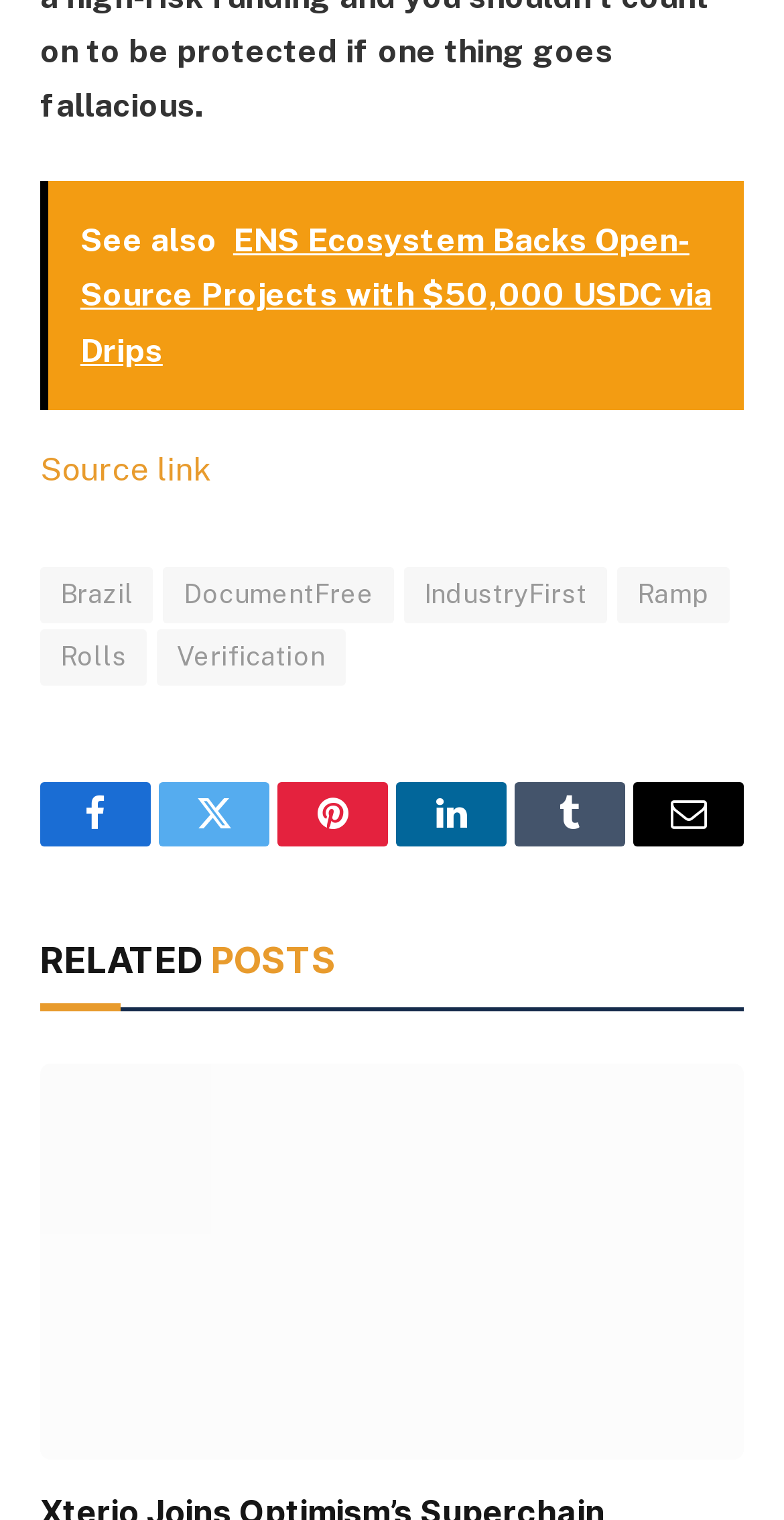Reply to the question with a single word or phrase:
What is the title of the first related post?

Xterio Joins Optimism’s Superchain, Launches New Web3 Game